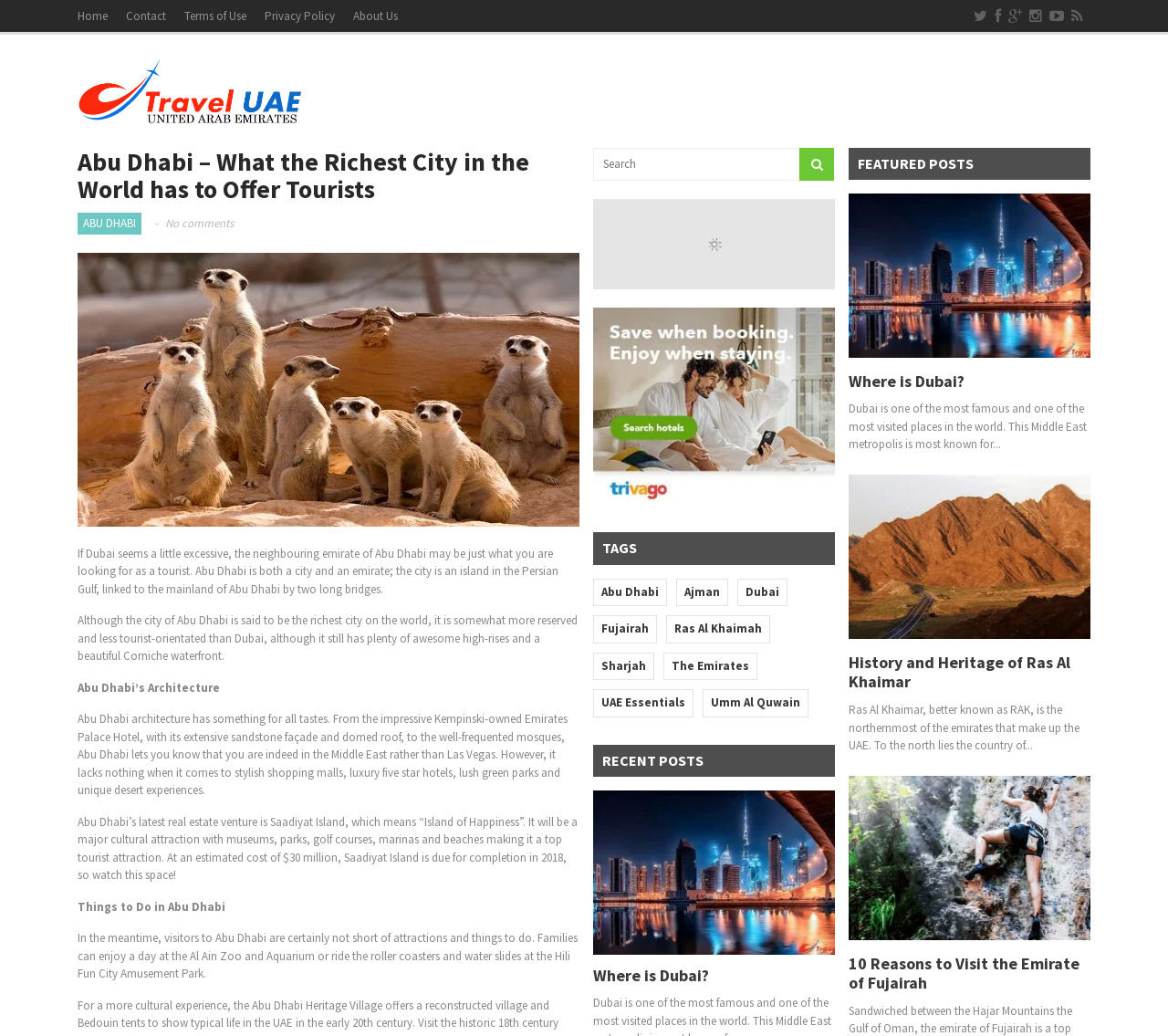Identify the coordinates of the bounding box for the element that must be clicked to accomplish the instruction: "Search for something".

[0.508, 0.142, 0.684, 0.174]